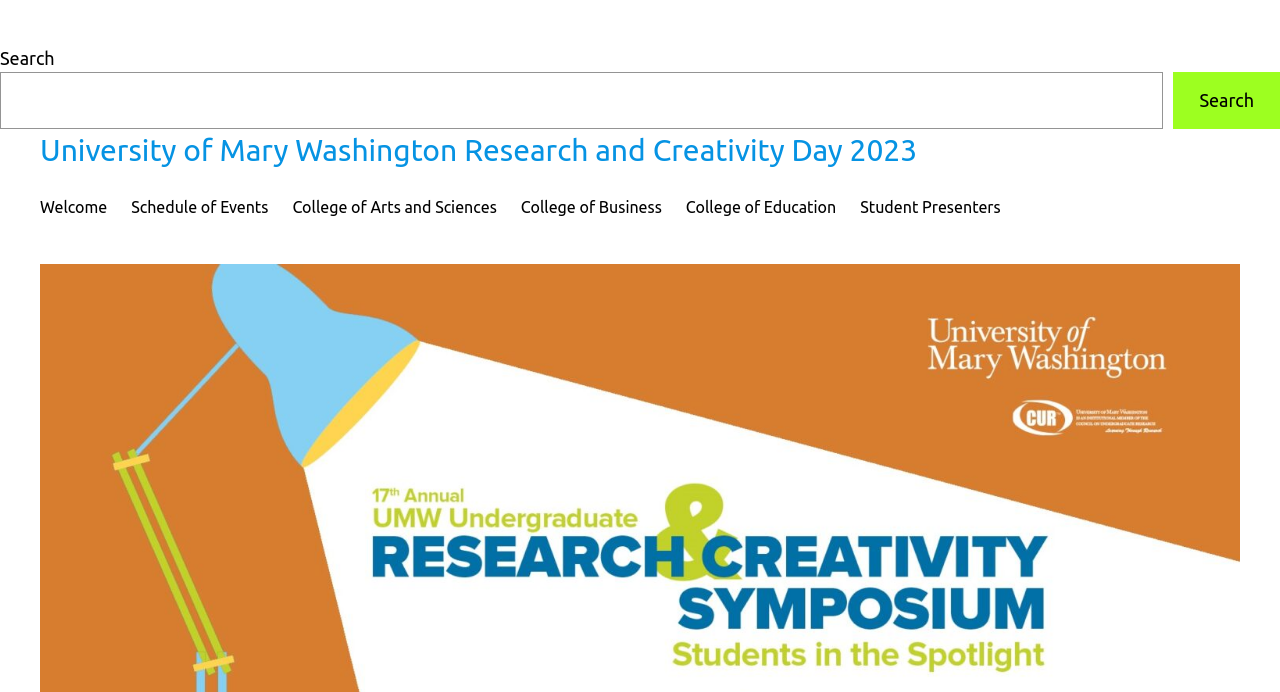Please locate the clickable area by providing the bounding box coordinates to follow this instruction: "Enter your email".

None